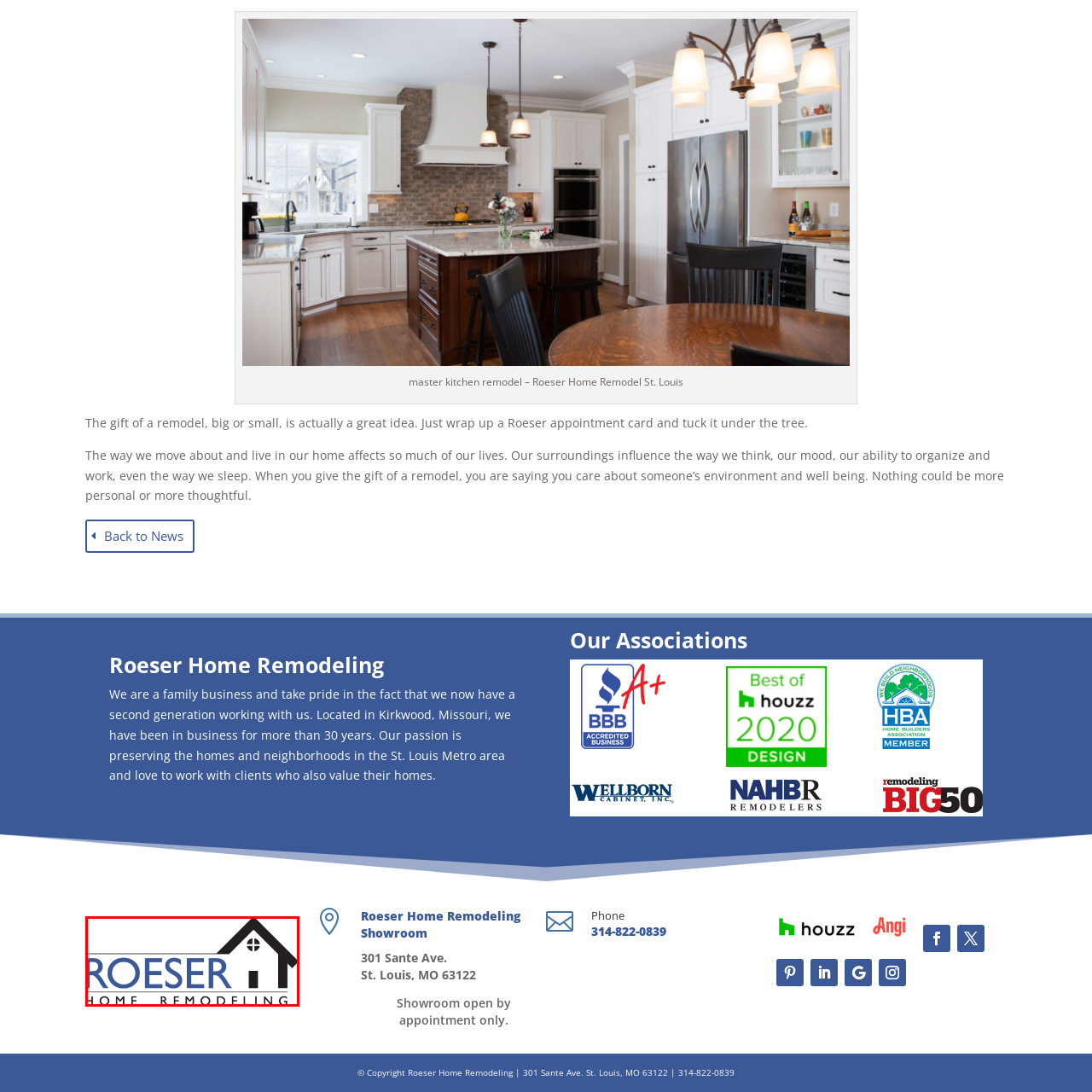Inspect the image outlined by the red box and answer the question using a single word or phrase:
What is above the company name in the logo?

A stylized graphic of a house